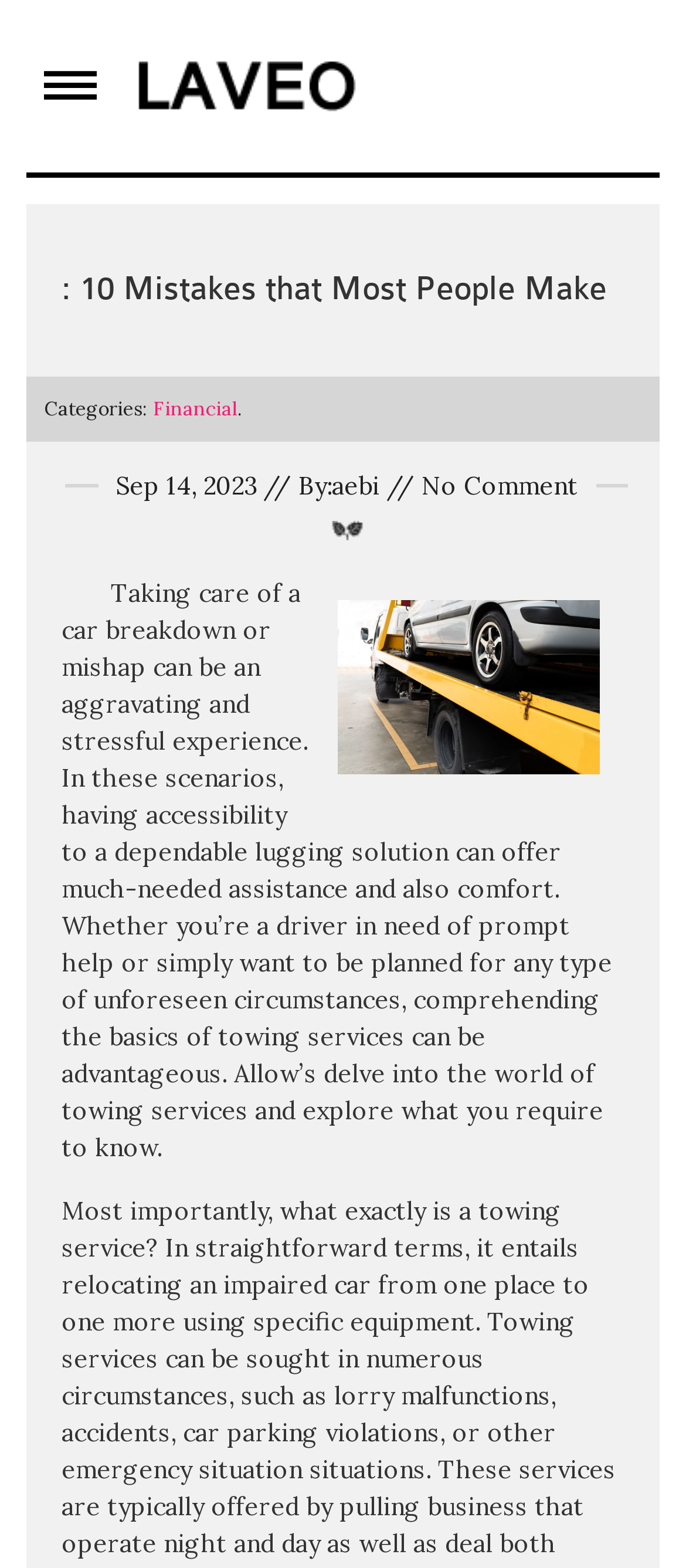Using a single word or phrase, answer the following question: 
What is the topic of the article?

Towing services